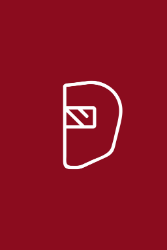Answer briefly with one word or phrase:
What is the purpose of the visual?

To appeal to customers